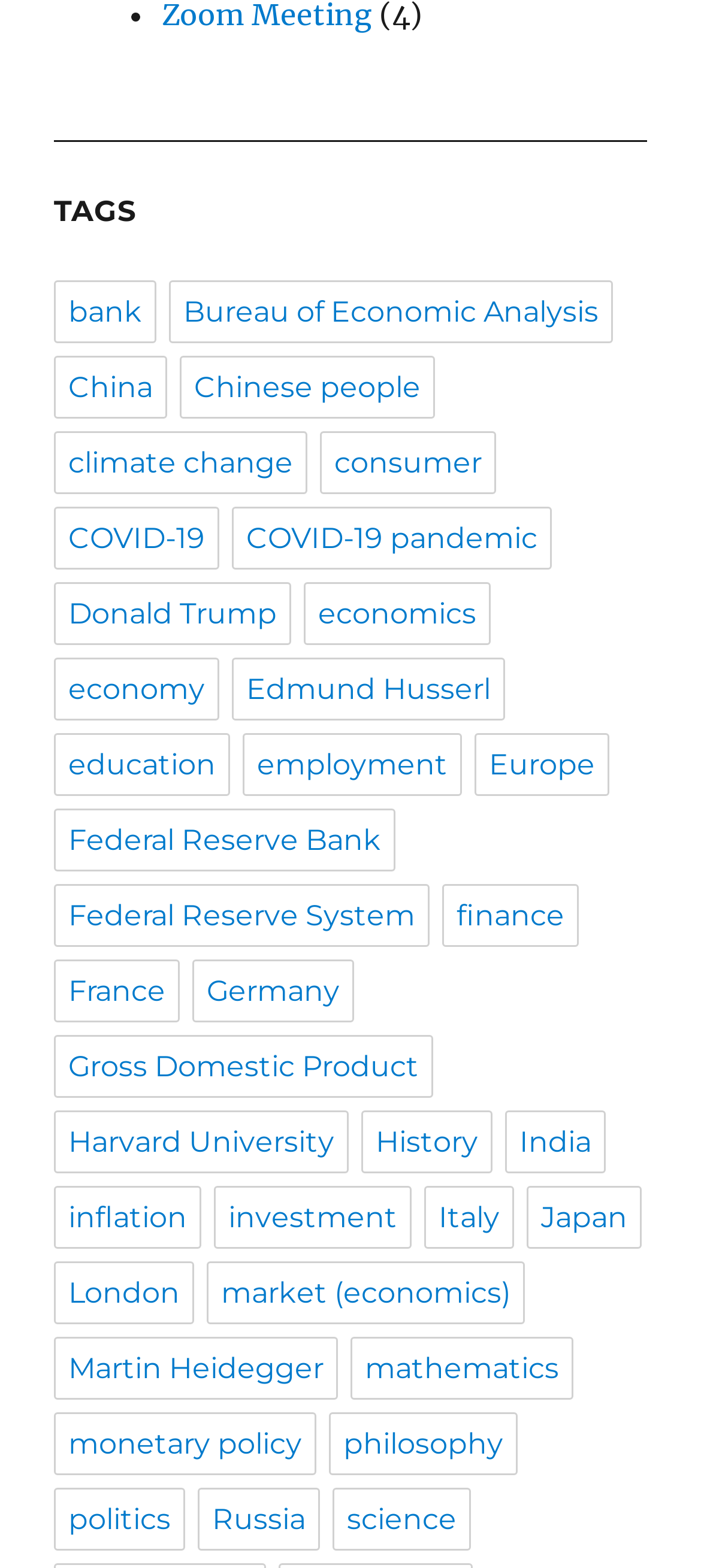From the webpage screenshot, identify the region described by finance. Provide the bounding box coordinates as (top-left x, top-left y, bottom-right x, bottom-right y), with each value being a floating point number between 0 and 1.

[0.631, 0.564, 0.826, 0.604]